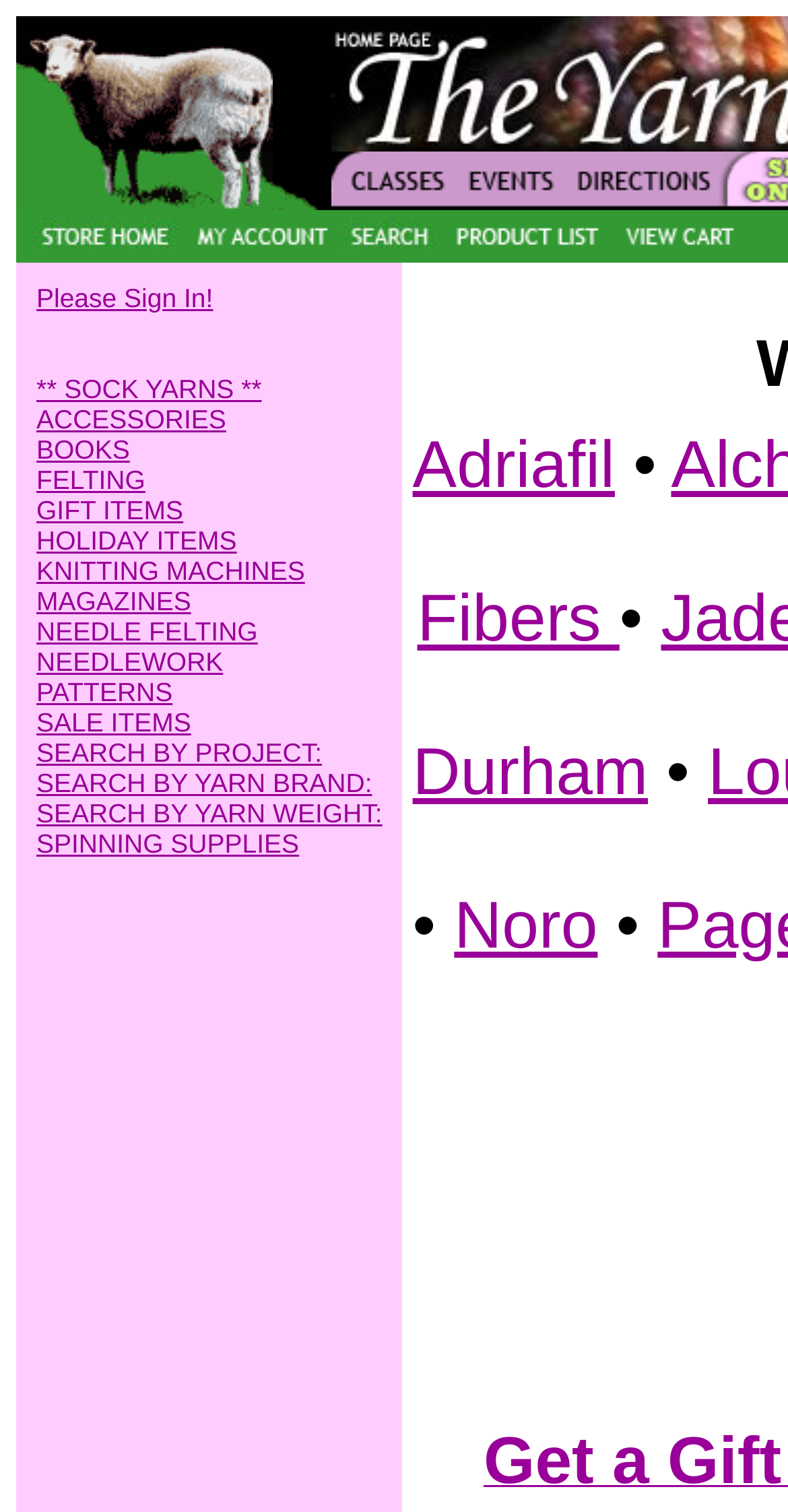Describe the webpage in detail, including text, images, and layout.

The webpage is about The Yarn Barn LLC, a store that sells knitting, crocheting, spinning, and needlework supplies. At the top left, there is a section with five links: "Janine The Sheep", an empty link, "Classes", "Special Events", and "Directions to Our Store". Each link has an accompanying image. Below this section, there is a row of links and images, including "Store Front", "Account", "Search", "Product List", and "Basket Contents".

On the left side of the page, there is a long list of links categorized by type, including yarns, accessories, books, felting, gift items, holiday items, knitting machines, magazines, needle felting, needlework, patterns, sale items, and spinning supplies. Each link has a brief description.

In the middle of the page, there are two sections with links to specific yarn brands, including Adriafil and Noro. These sections are separated by bullet points.

Overall, the webpage appears to be a navigation hub for the store's online catalog, with many links to different categories and products.